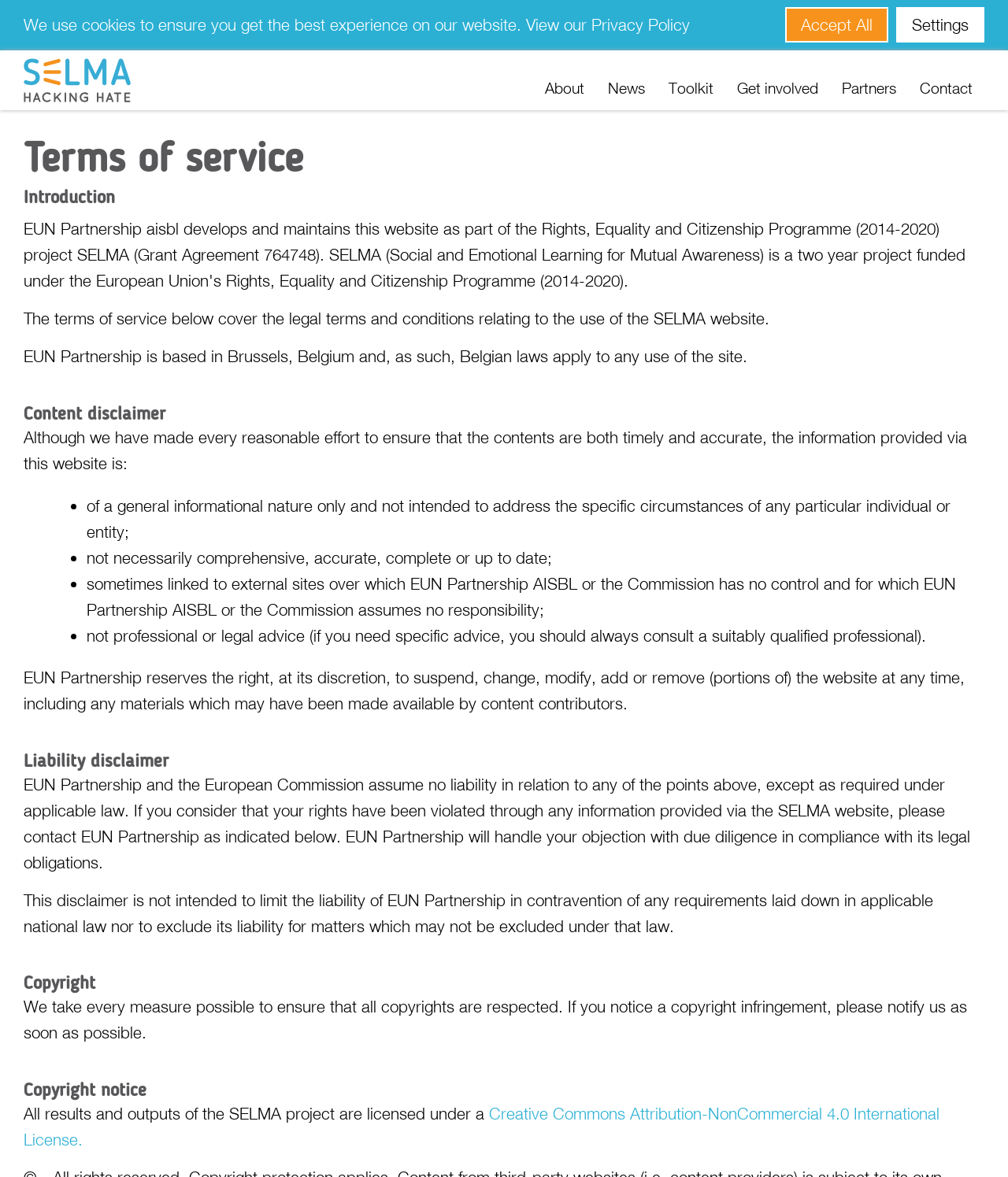Show the bounding box coordinates of the element that should be clicked to complete the task: "Click the 'SELMA - Hacking Hate' link".

[0.023, 0.043, 0.138, 0.094]